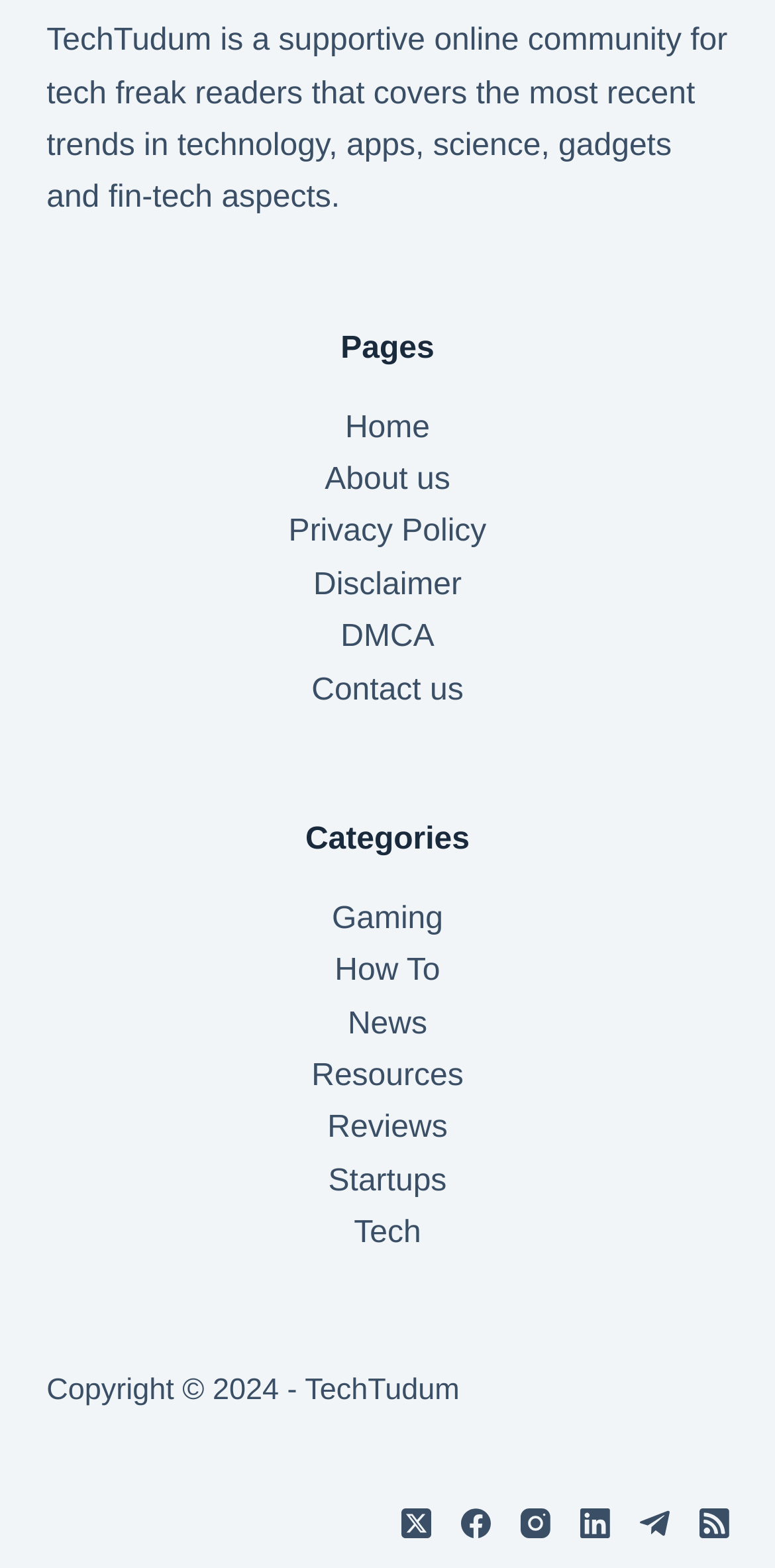Provide the bounding box for the UI element matching this description: "Tech".

[0.457, 0.776, 0.543, 0.797]